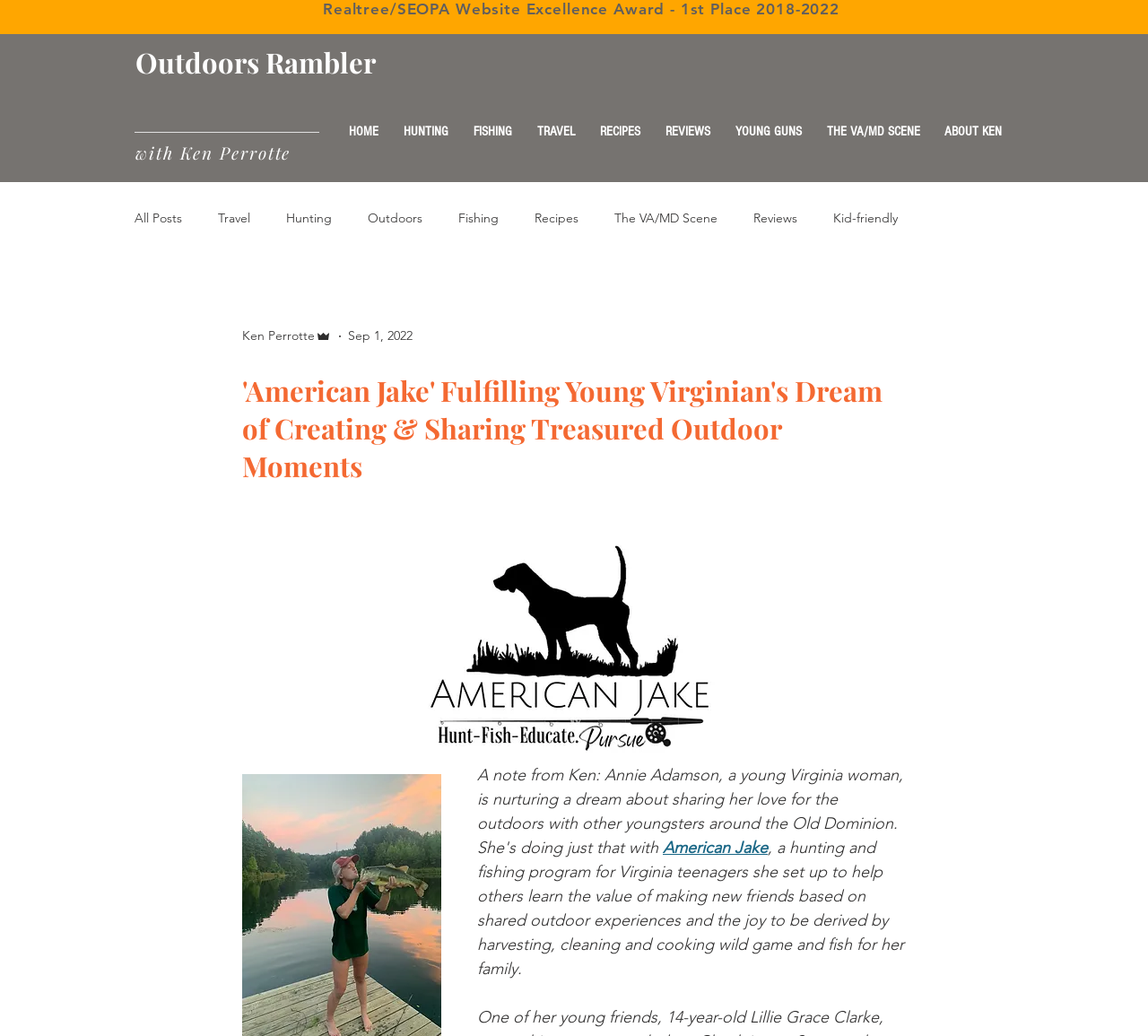Provide the bounding box coordinates of the area you need to click to execute the following instruction: "Subscribe to the newsletter".

None